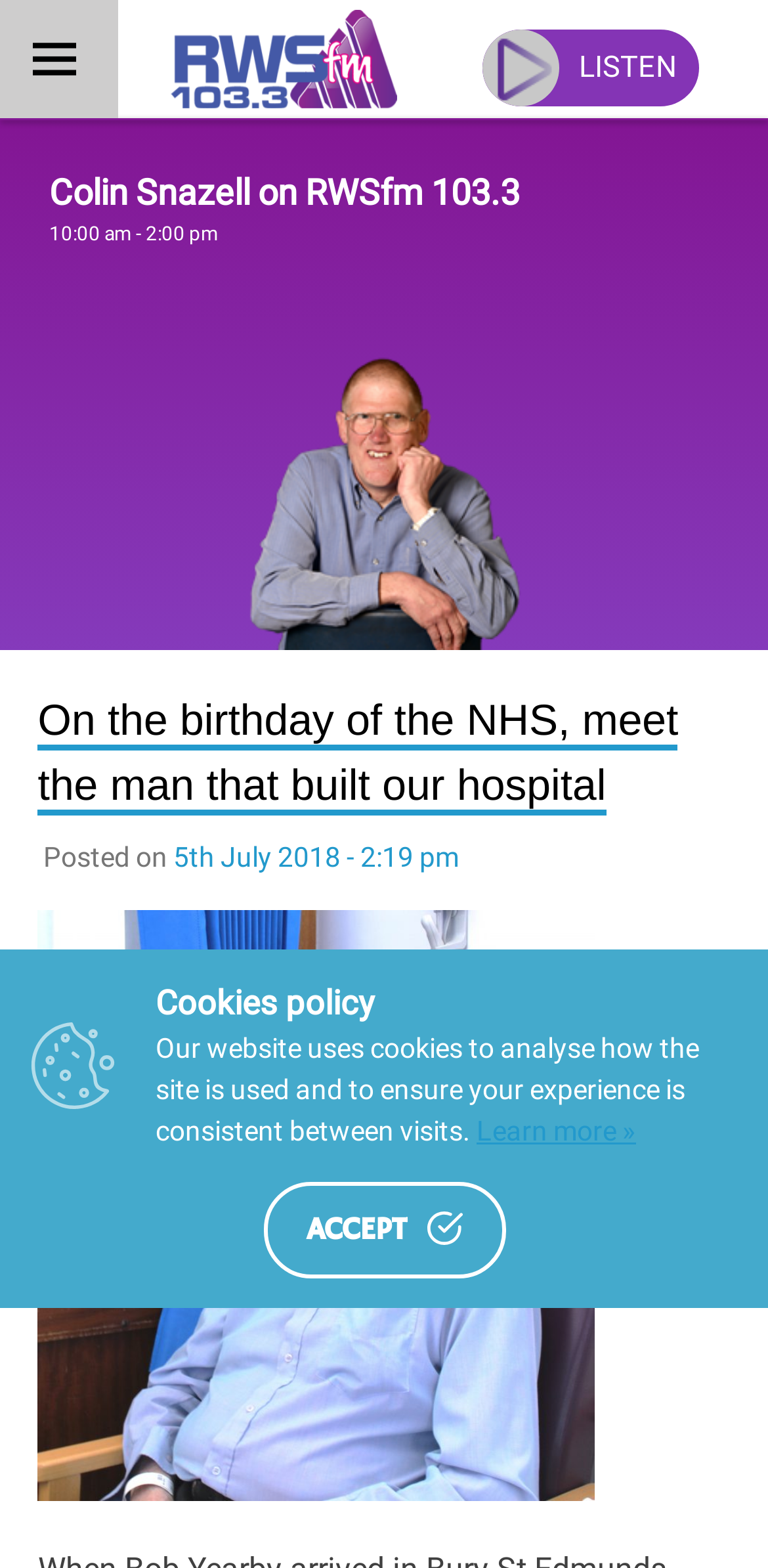Given the description "Fonts & Art", determine the bounding box of the corresponding UI element.

None